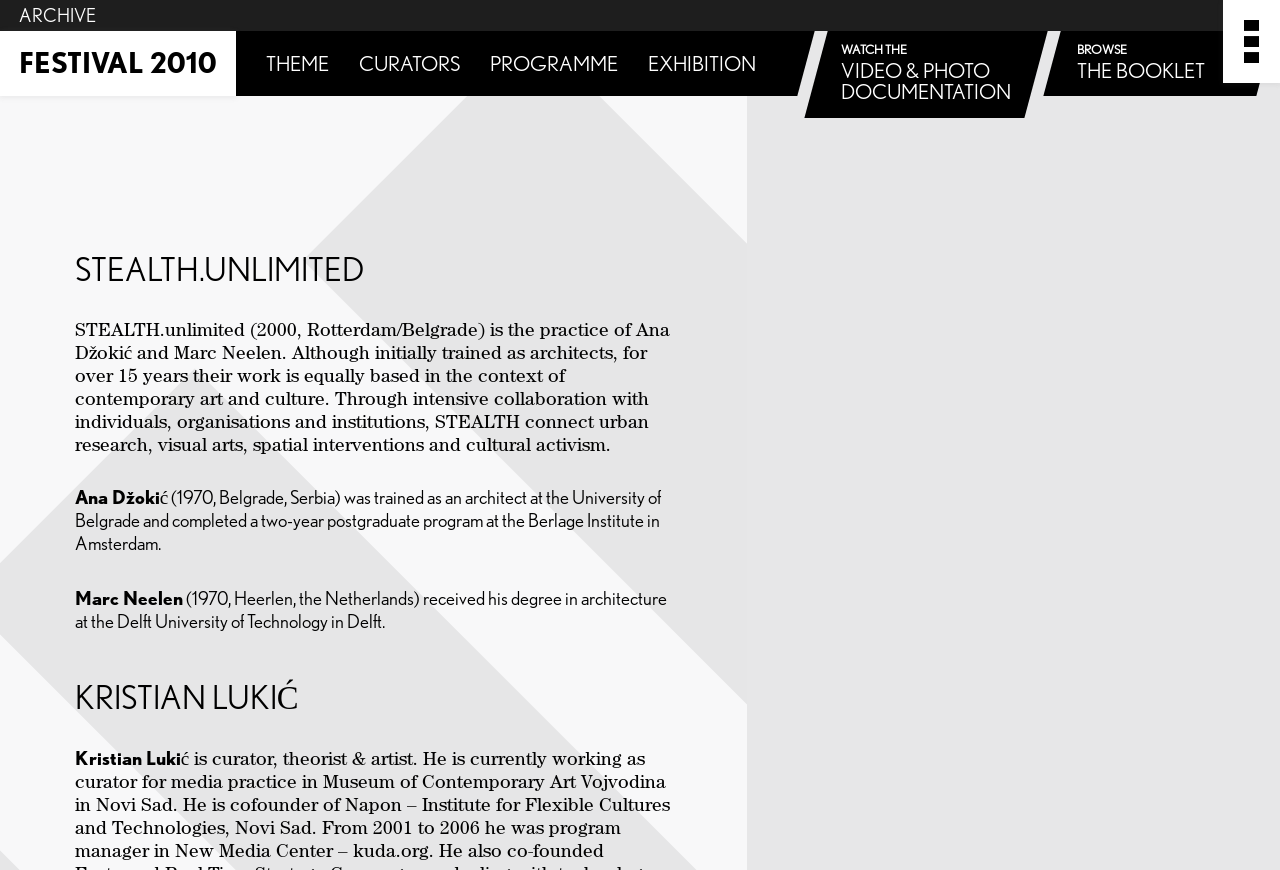What is the theme of the festival?
Using the image, respond with a single word or phrase.

Not specified